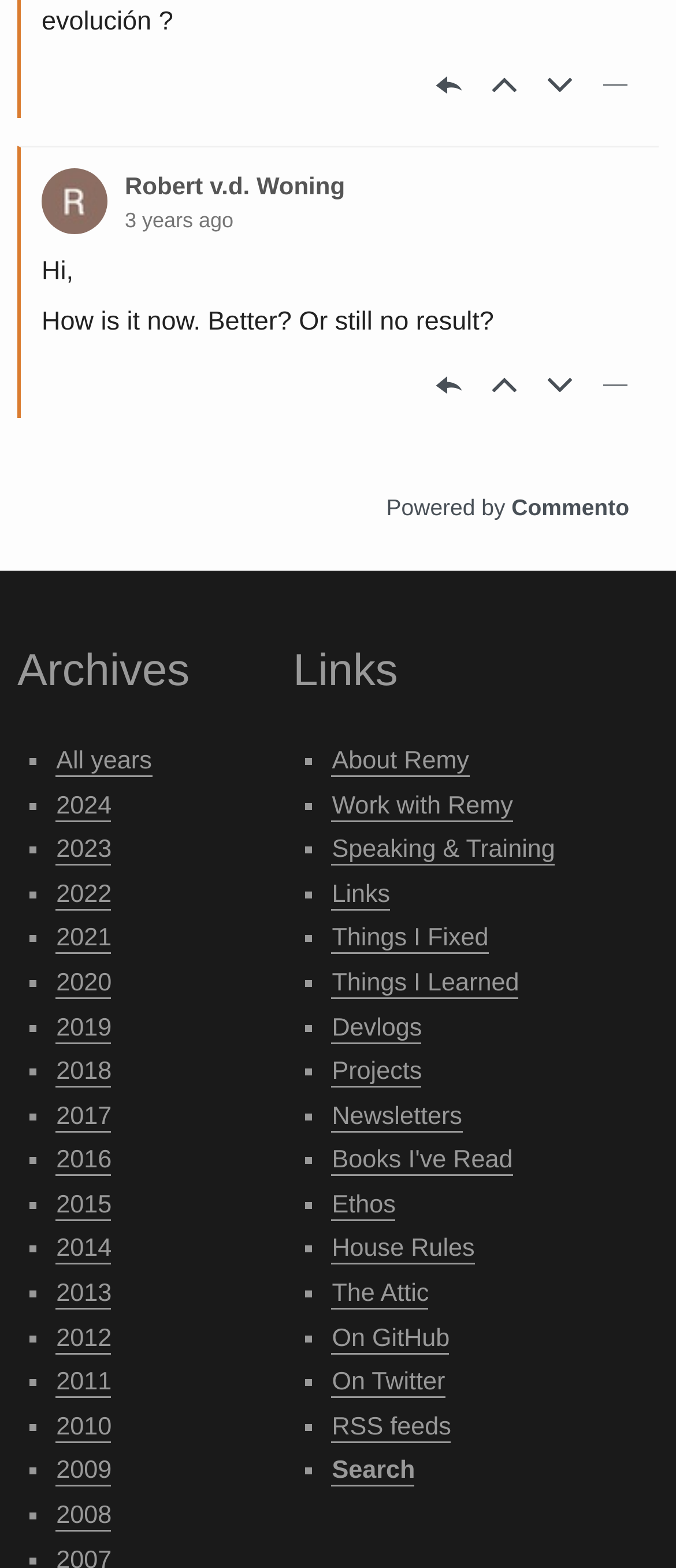Locate the bounding box coordinates of the item that should be clicked to fulfill the instruction: "Reply to the comment".

[0.638, 0.043, 0.69, 0.065]